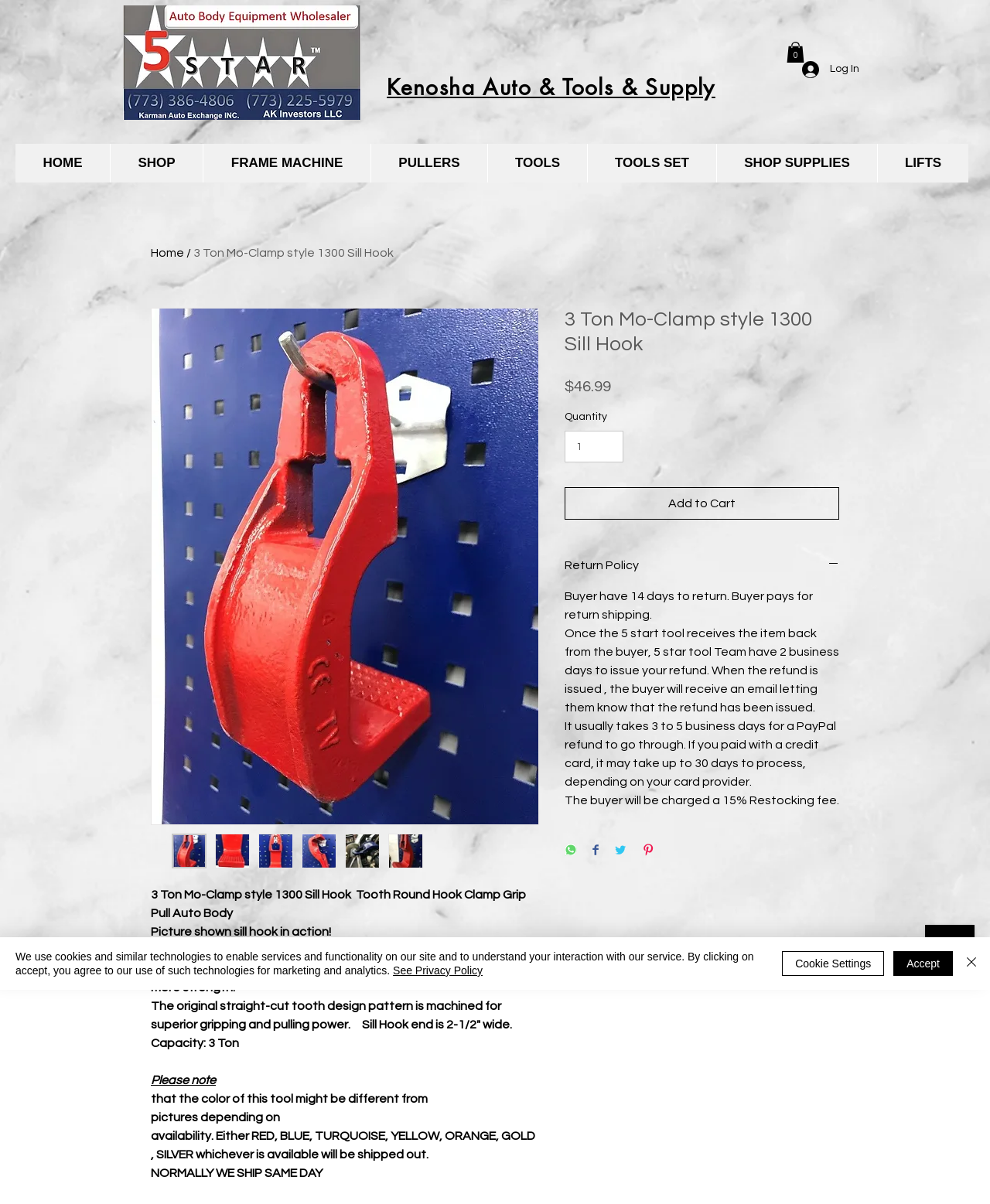Determine the bounding box coordinates for the clickable element to execute this instruction: "Click the 'Cart with 0 items' button". Provide the coordinates as four float numbers between 0 and 1, i.e., [left, top, right, bottom].

[0.795, 0.035, 0.812, 0.052]